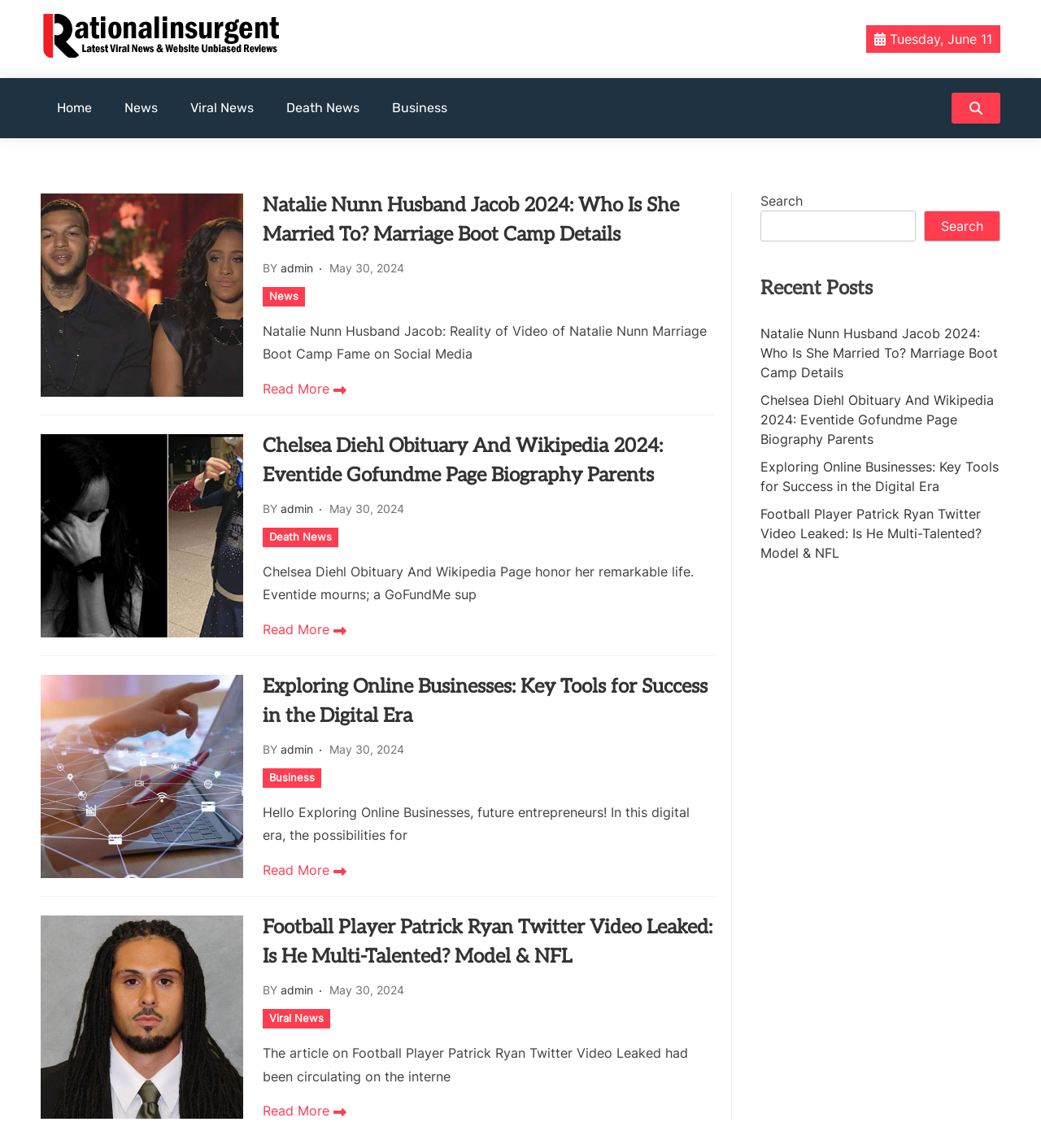Using details from the image, please answer the following question comprehensively:
What is the category of the article 'Exploring Online Businesses: Key Tools for Success in the Digital Era'?

The category of the article can be found in the article section, where it is written 'Business' below the article title.